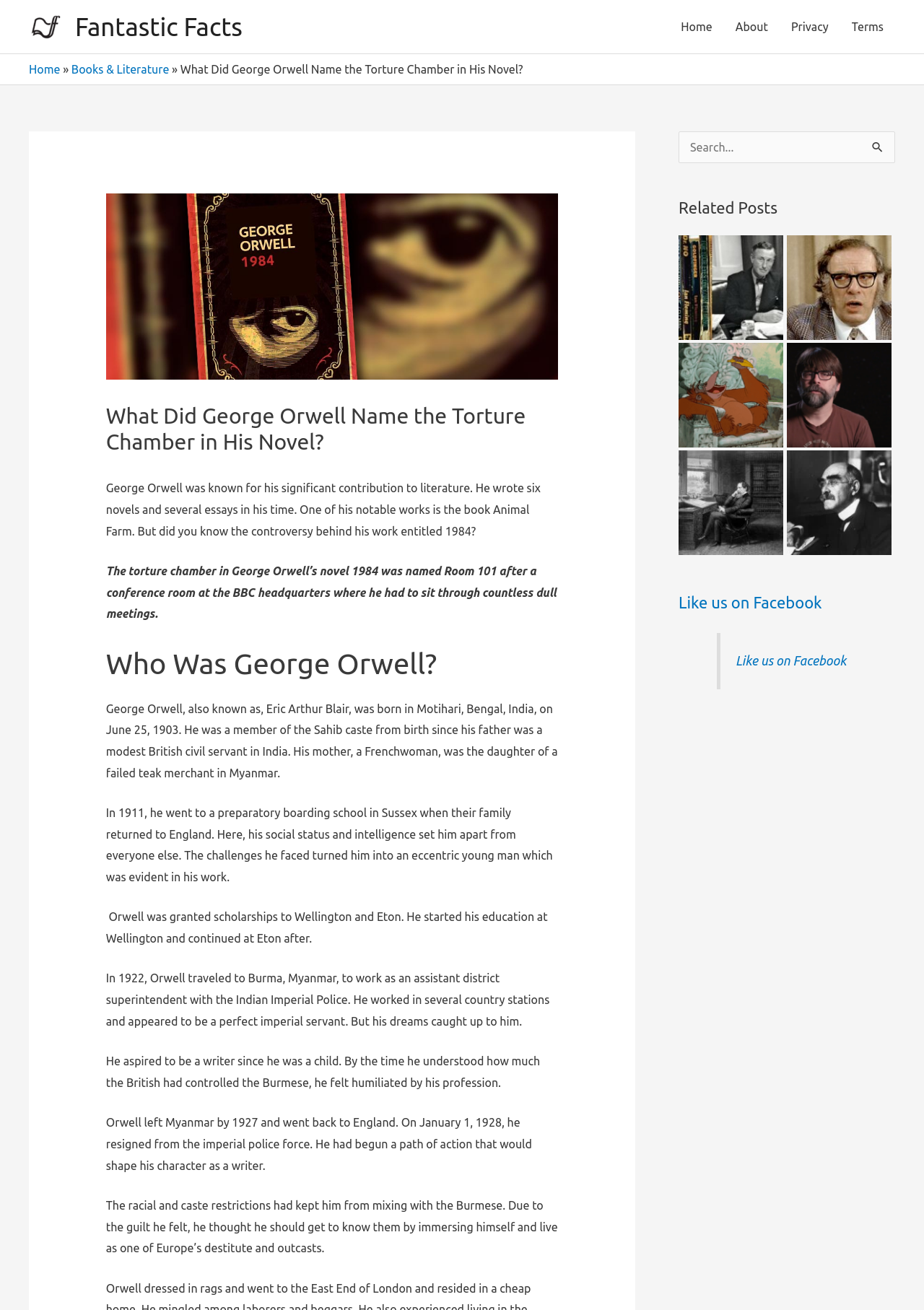Find the bounding box coordinates for the area that must be clicked to perform this action: "Search for something".

[0.734, 0.1, 0.969, 0.125]